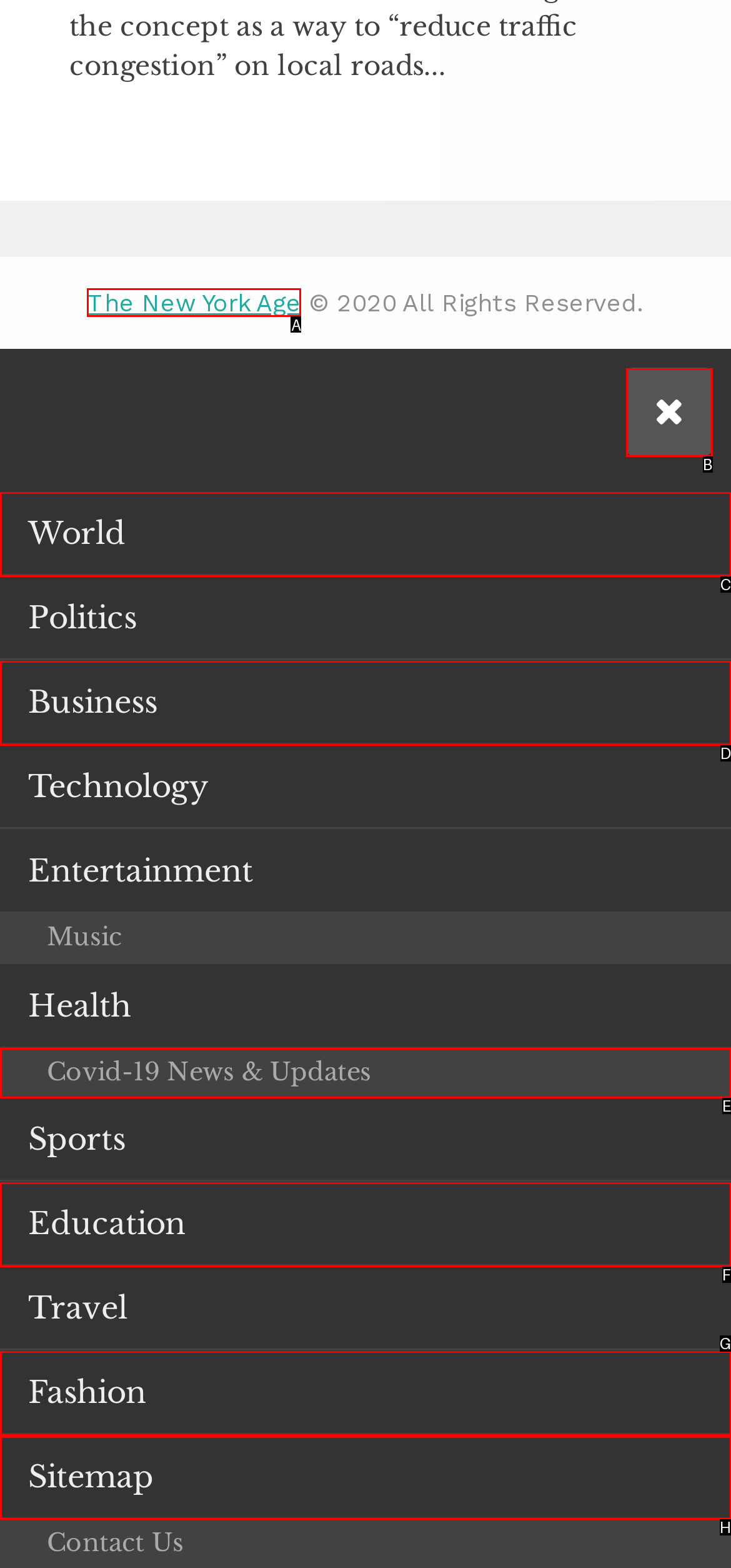Identify the letter of the UI element needed to carry out the task: Click the Sitemap link
Reply with the letter of the chosen option.

H